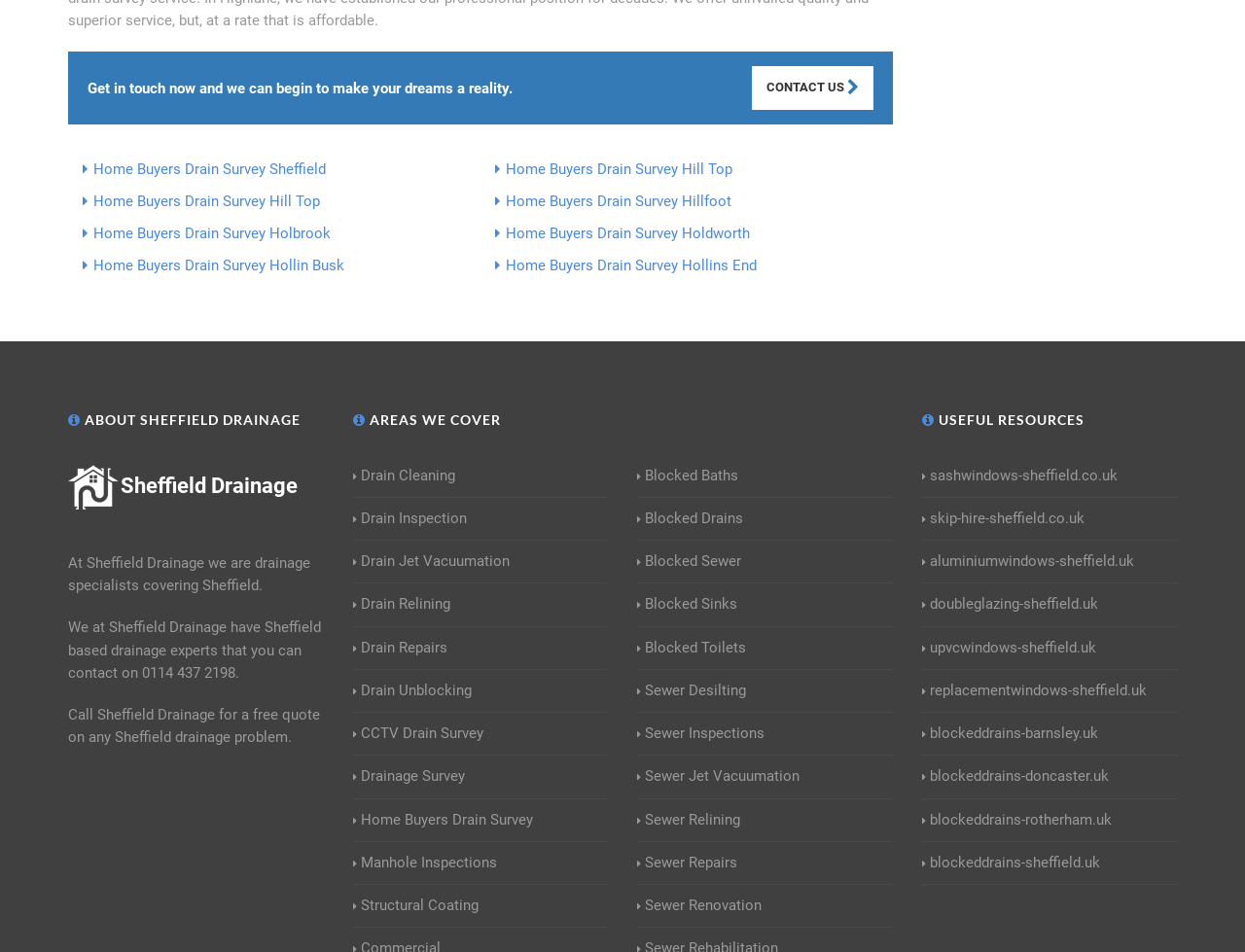Please identify the bounding box coordinates of the clickable region that I should interact with to perform the following instruction: "Click on CONTACT US". The coordinates should be expressed as four float numbers between 0 and 1, i.e., [left, top, right, bottom].

[0.604, 0.07, 0.701, 0.115]